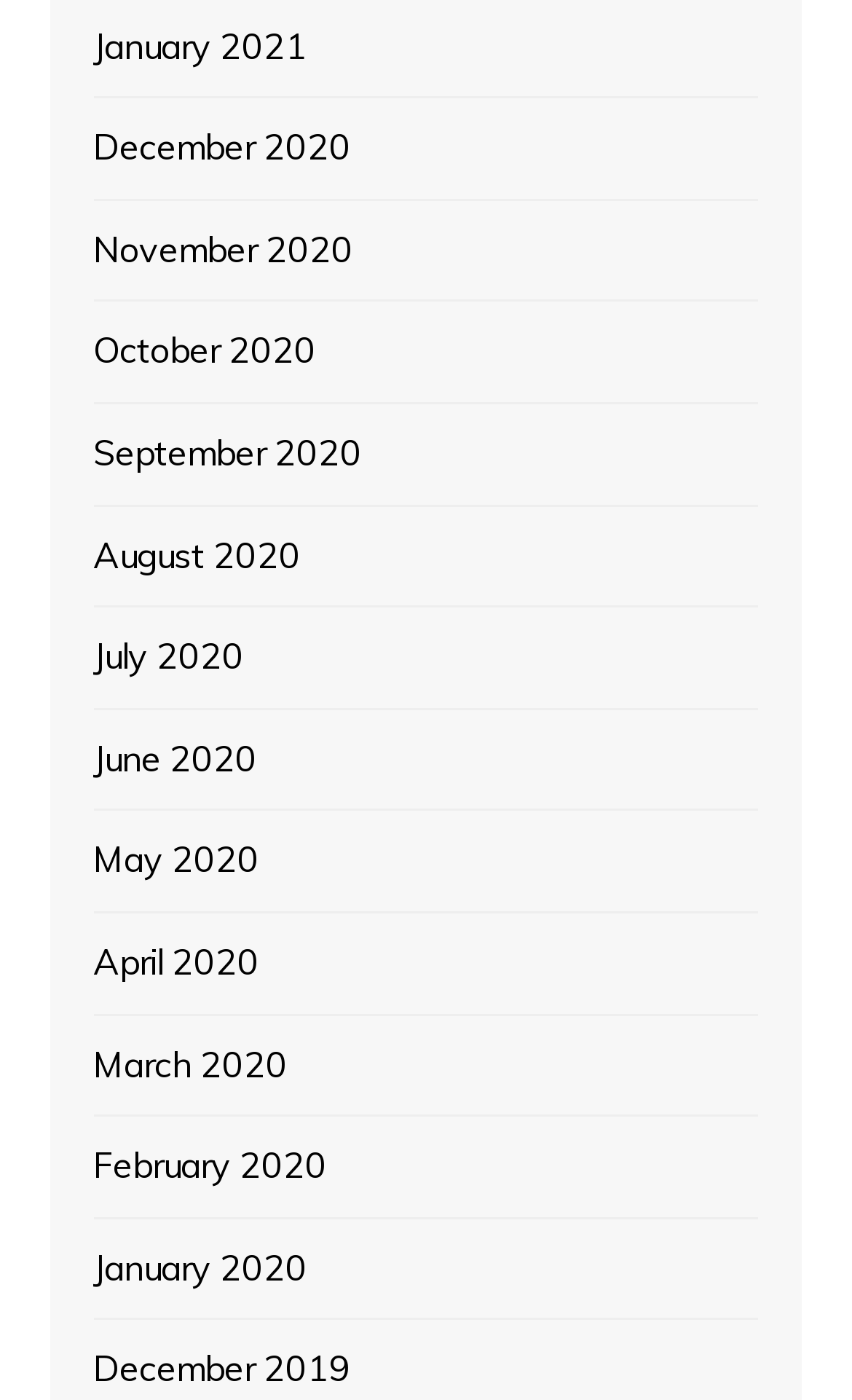Locate the bounding box coordinates of the area to click to fulfill this instruction: "check October 2020". The bounding box should be presented as four float numbers between 0 and 1, in the order [left, top, right, bottom].

[0.11, 0.232, 0.371, 0.272]